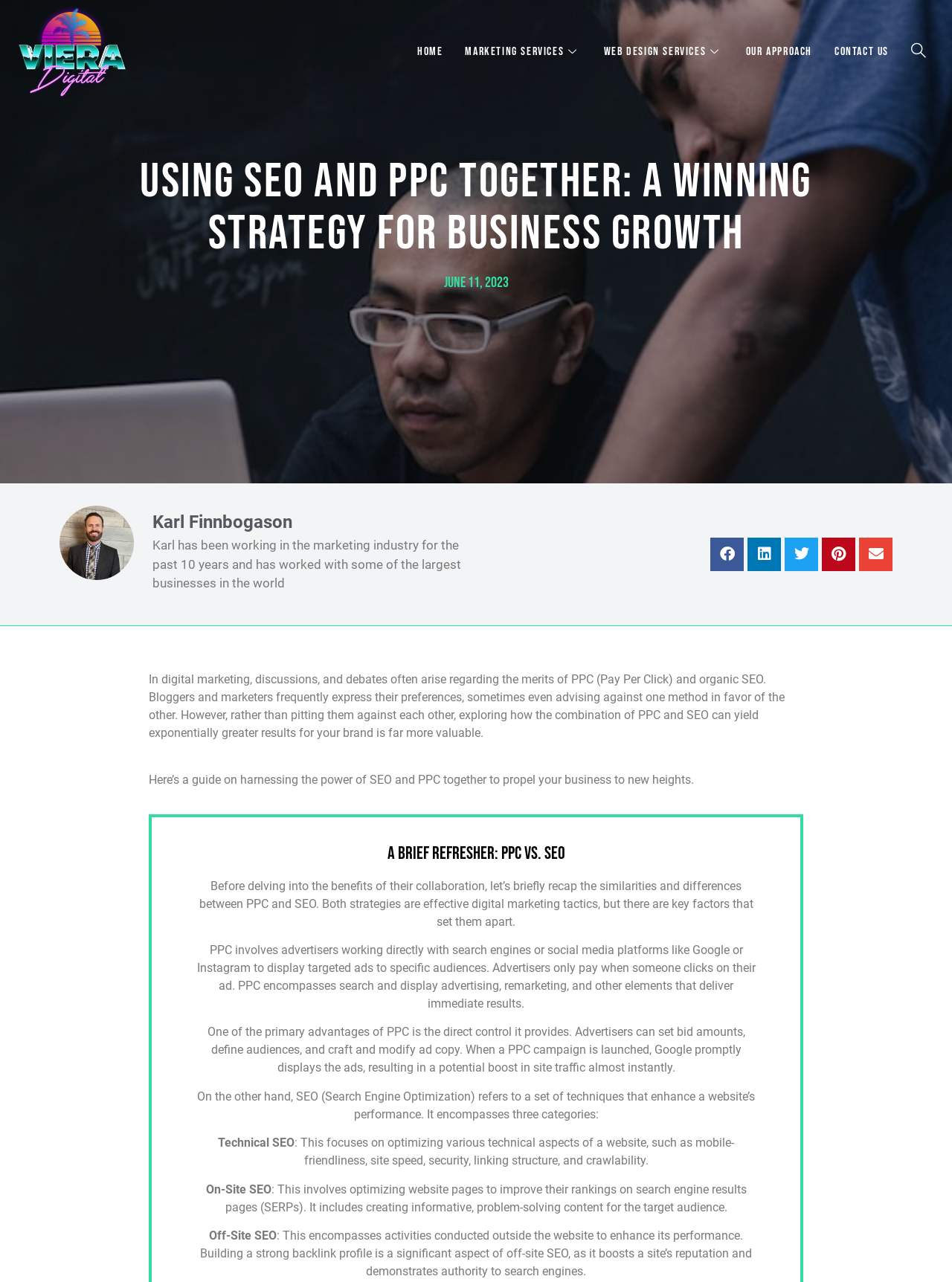What are the three categories of SEO?
Examine the screenshot and reply with a single word or phrase.

Technical, On-Site, Off-Site